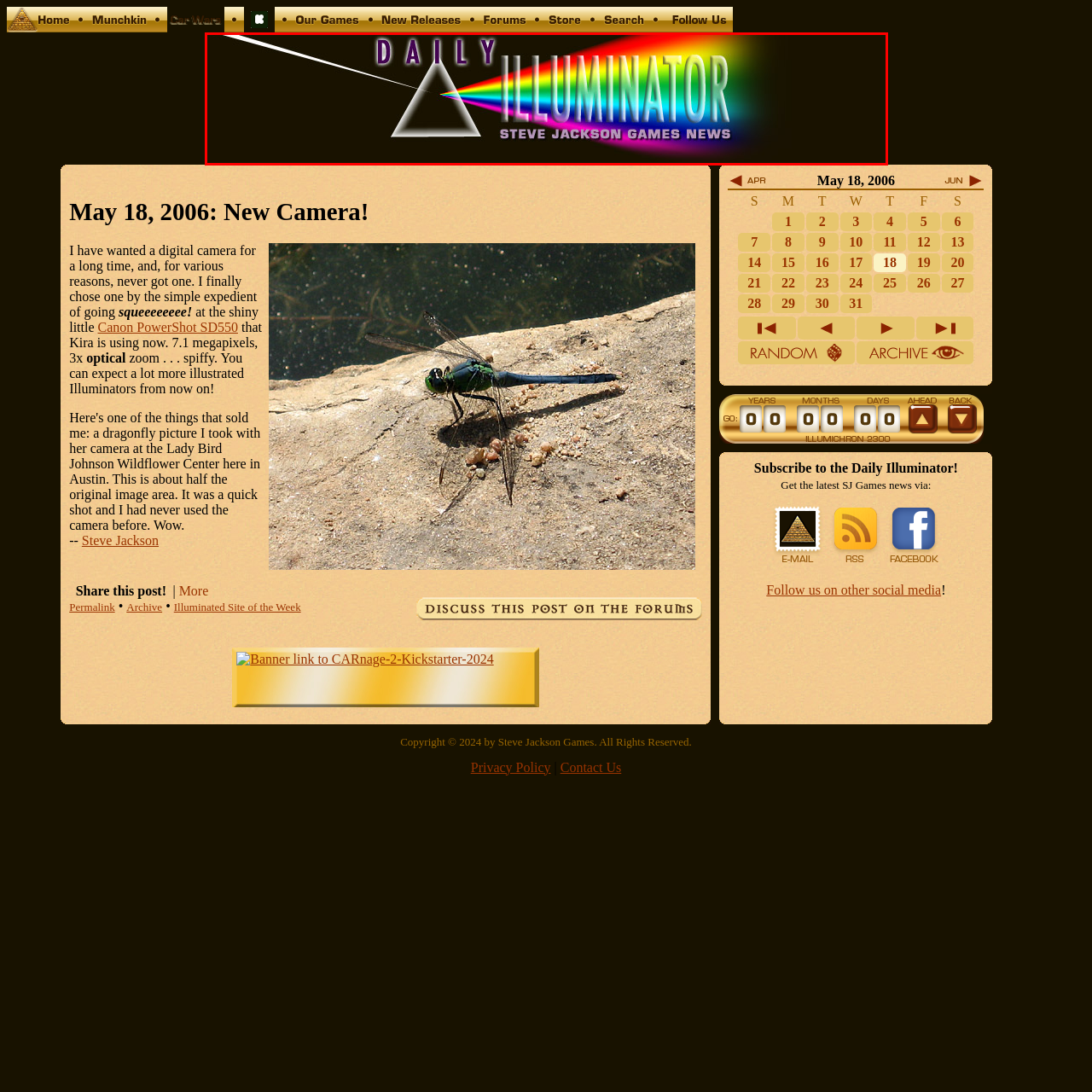Focus on the content within the red box and provide a succinct answer to this question using just one word or phrase: 
What is the background color of the logo?

Dark